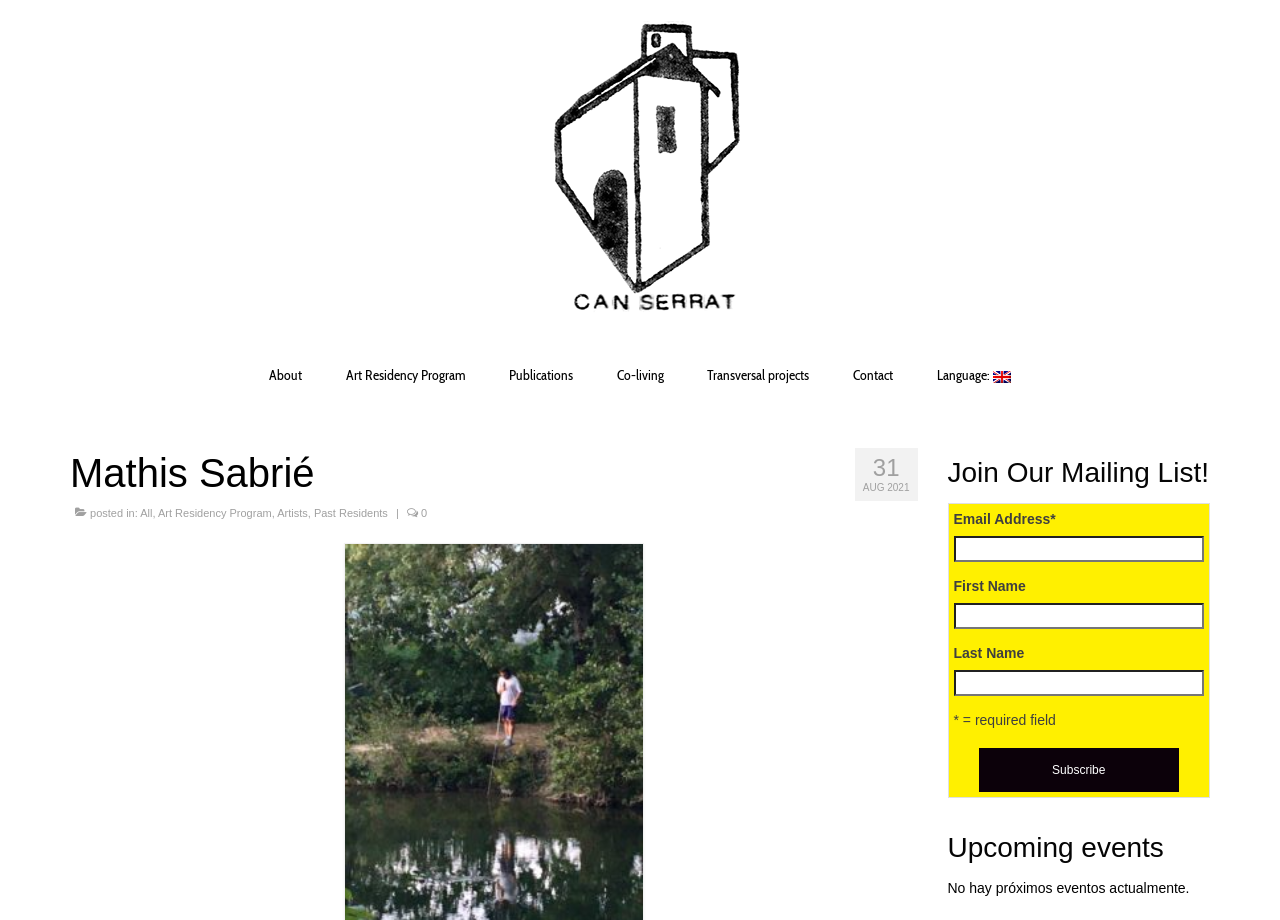What is the language of this webpage?
Analyze the screenshot and provide a detailed answer to the question.

The language of this webpage is English, as indicated by the link 'Language: English' in the top navigation menu, which also includes an image of the English flag.